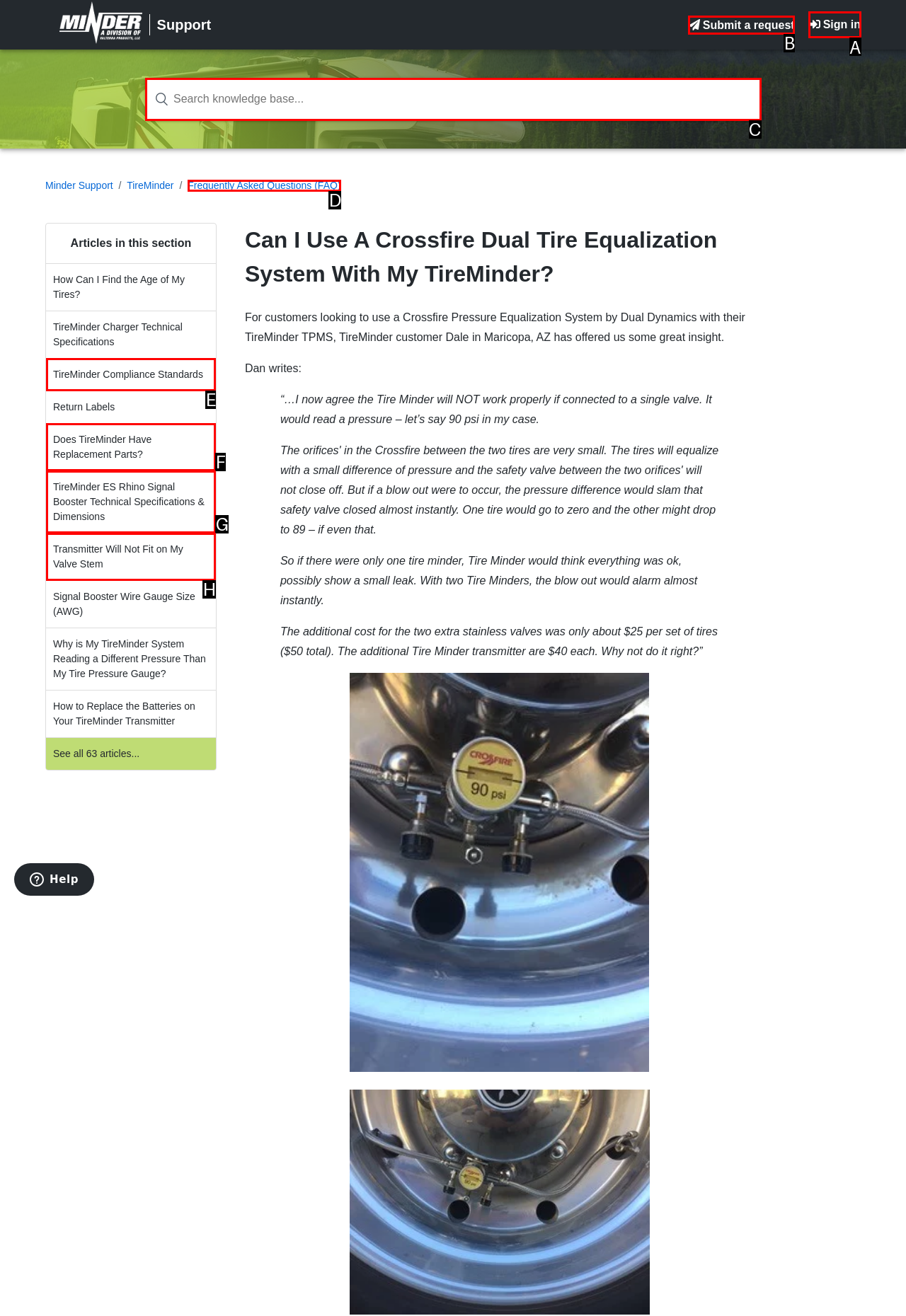Specify which UI element should be clicked to accomplish the task: Submit a request. Answer with the letter of the correct choice.

B